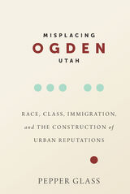What is the focus of the book?
Give a single word or phrase as your answer by examining the image.

Urban reputations